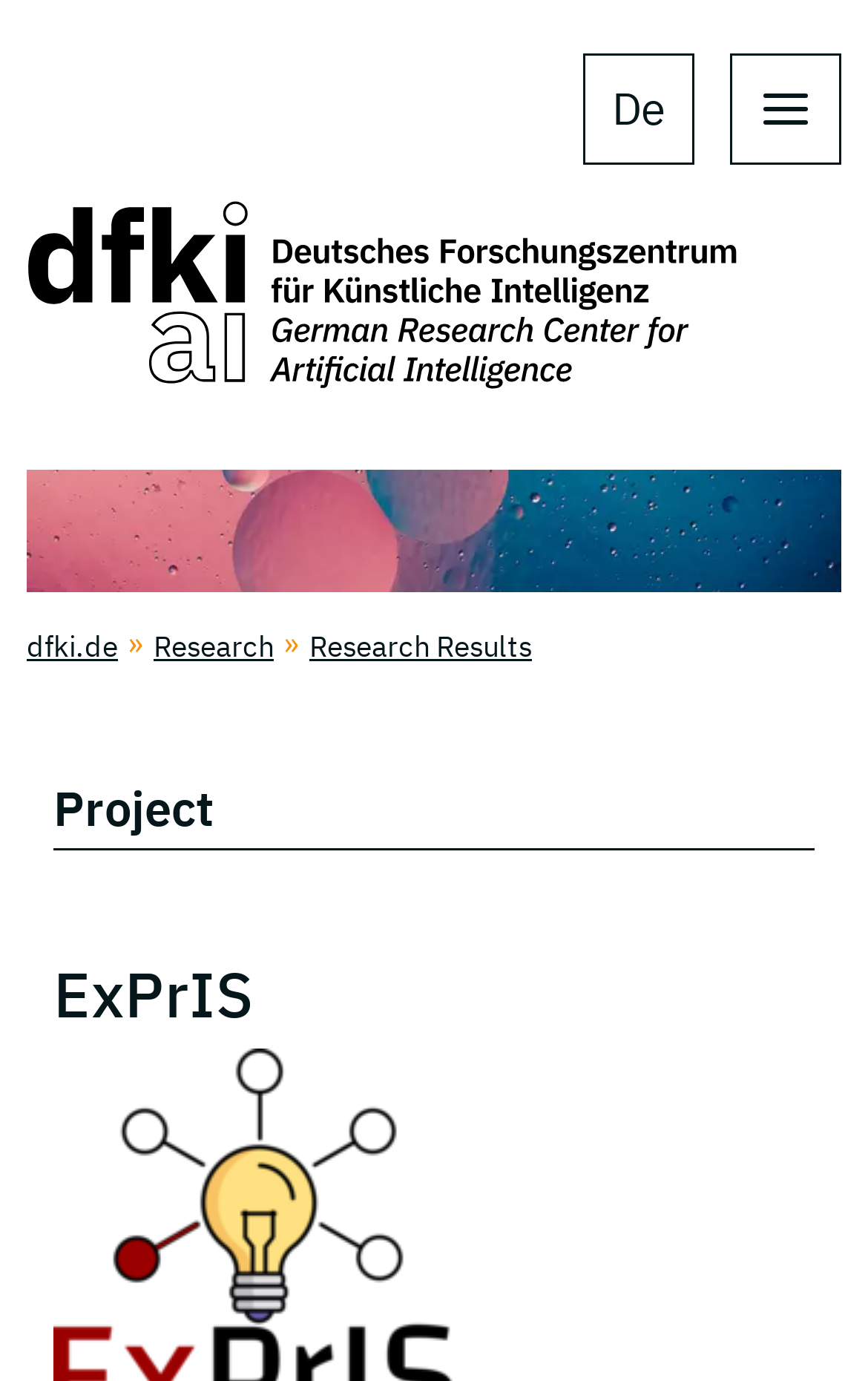Provide an in-depth caption for the webpage.

The webpage is titled "ExPrIS - Knowledge-Level Expectations as Priors for Object Interpretation from Sensor Data". At the top left corner, there is a link to "Deutsches Forschungszentrum für Künstliche Intelligenz" accompanied by an image with the same name. 

To the right of the image, there is a link labeled "De". Below the image, there is a button to open the main navigation, which is currently not active. 

When the main navigation is opened, it contains three links: "dfki.de", "Research", and "Research Results", listed from left to right. 

Below the navigation button, there is a header section that spans almost the entire width of the page. Within this section, there is a static text "Project" located at the left side, and a heading "ExPrIS" at the center.